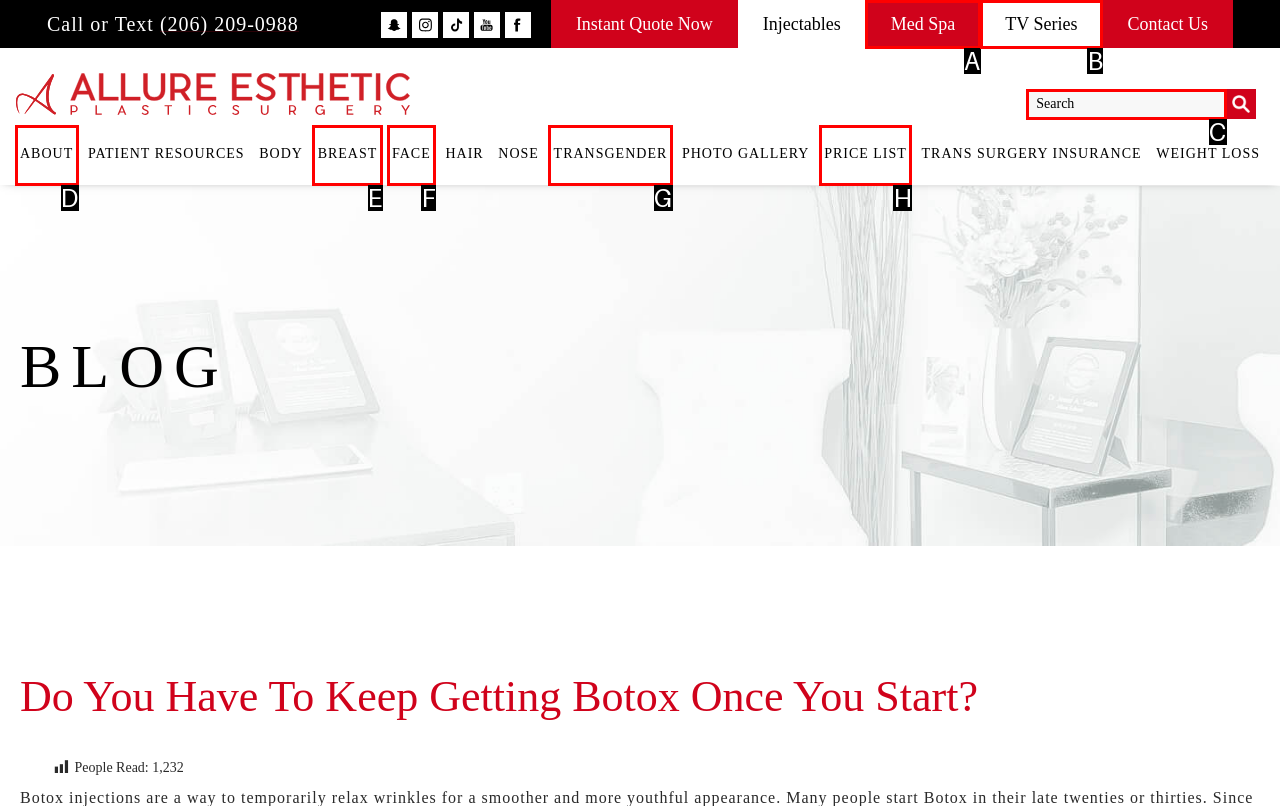From the given choices, indicate the option that best matches: parent_node: Go name="query" placeholder="Search"
State the letter of the chosen option directly.

C